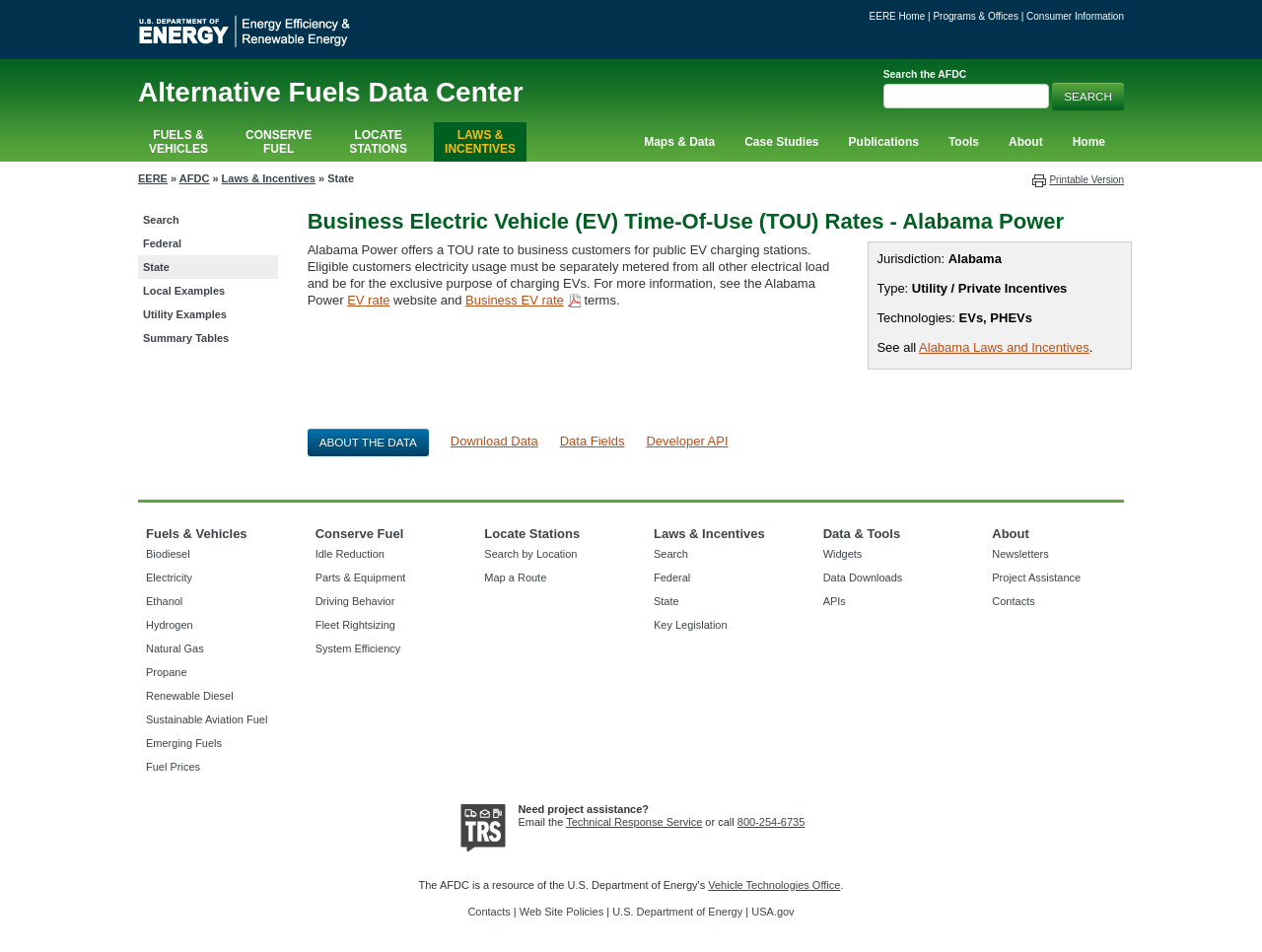Your task is to extract the text of the main heading from the webpage.

Business Electric Vehicle (EV) Time-Of-Use (TOU) Rates - Alabama Power